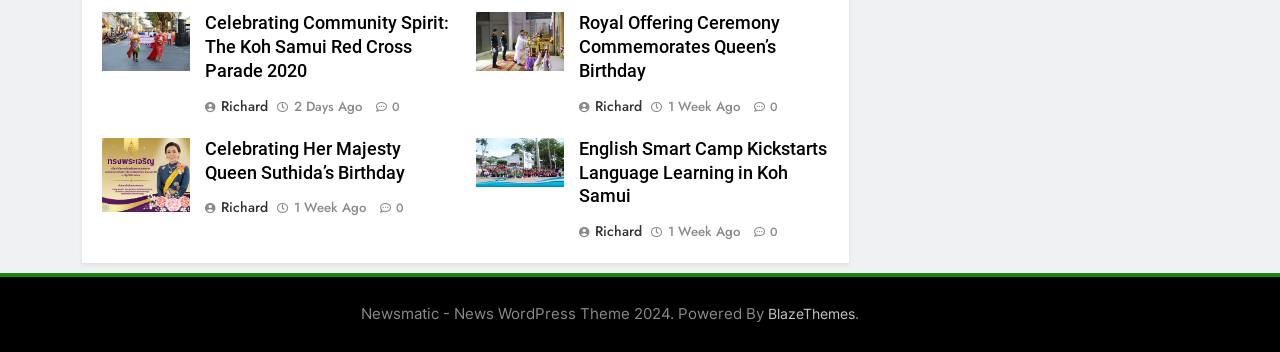For the element described, predict the bounding box coordinates as (top-left x, top-left y, bottom-right x, bottom-right y). All values should be between 0 and 1. Element description: 0

[0.289, 0.561, 0.316, 0.615]